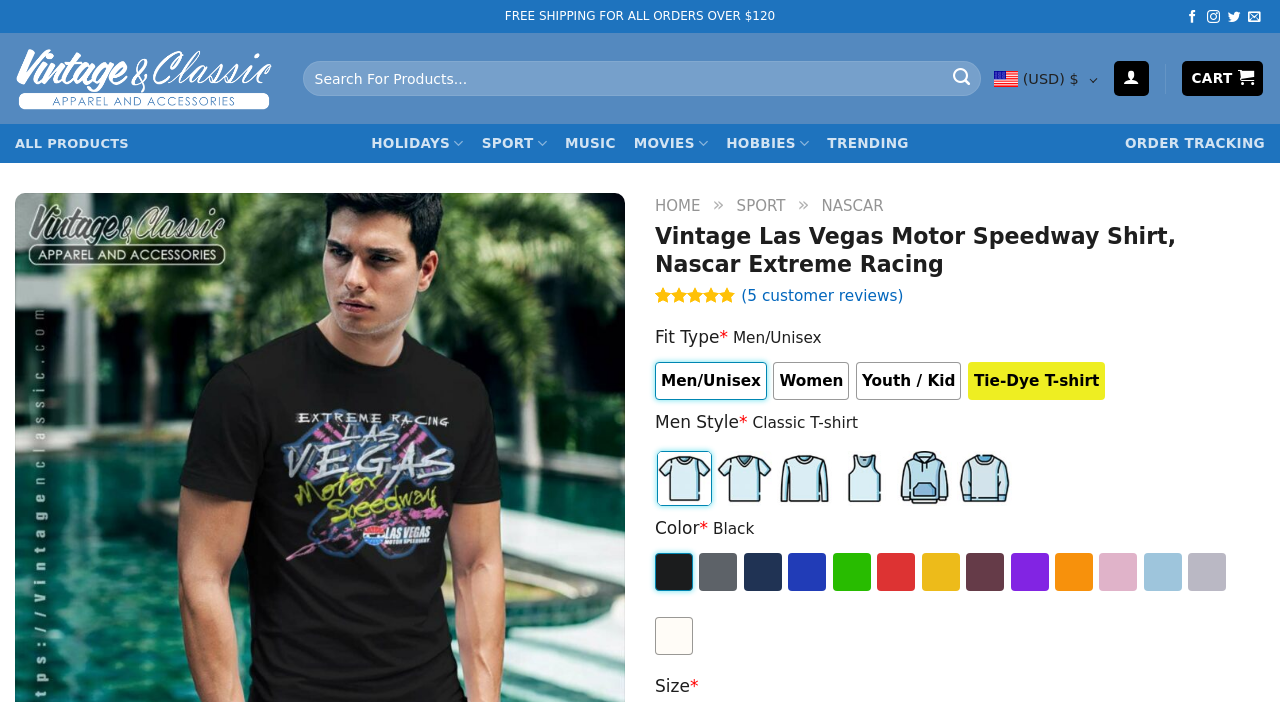Write an exhaustive caption that covers the webpage's main aspects.

This webpage is an e-commerce product page for a vintage Las Vegas Motor Speedway shirt, specifically a NASCAR extreme racing tee. At the top of the page, there is a notification about free shipping for all orders over $120. Below that, there are social media links to follow the brand on Facebook, Instagram, and Twitter, as well as a link to send an email.

On the left side of the page, there is a search bar with a submit button, and a currency indicator showing prices in USD. Next to the search bar, there is a shopping cart icon with a link to view the cart.

The main content of the page is divided into sections. The first section displays the product name, "Vintage Las Vegas Motor Speedway Shirt, Nascar Extreme Racing," in a large font. Below that, there is a rating system showing 4.80 out of 5 stars based on customer reviews, with a link to read the reviews.

The next section is dedicated to product details, including fit type, men's/unisex style, and color options. There are radio buttons to select the desired fit type, style, and color, with corresponding images for each option.

Further down the page, there are links to navigate to other sections of the website, including "All Products," "Holidays," "Sport," "Music," "Movies," "Hobbies," "Trending," and "Order Tracking."